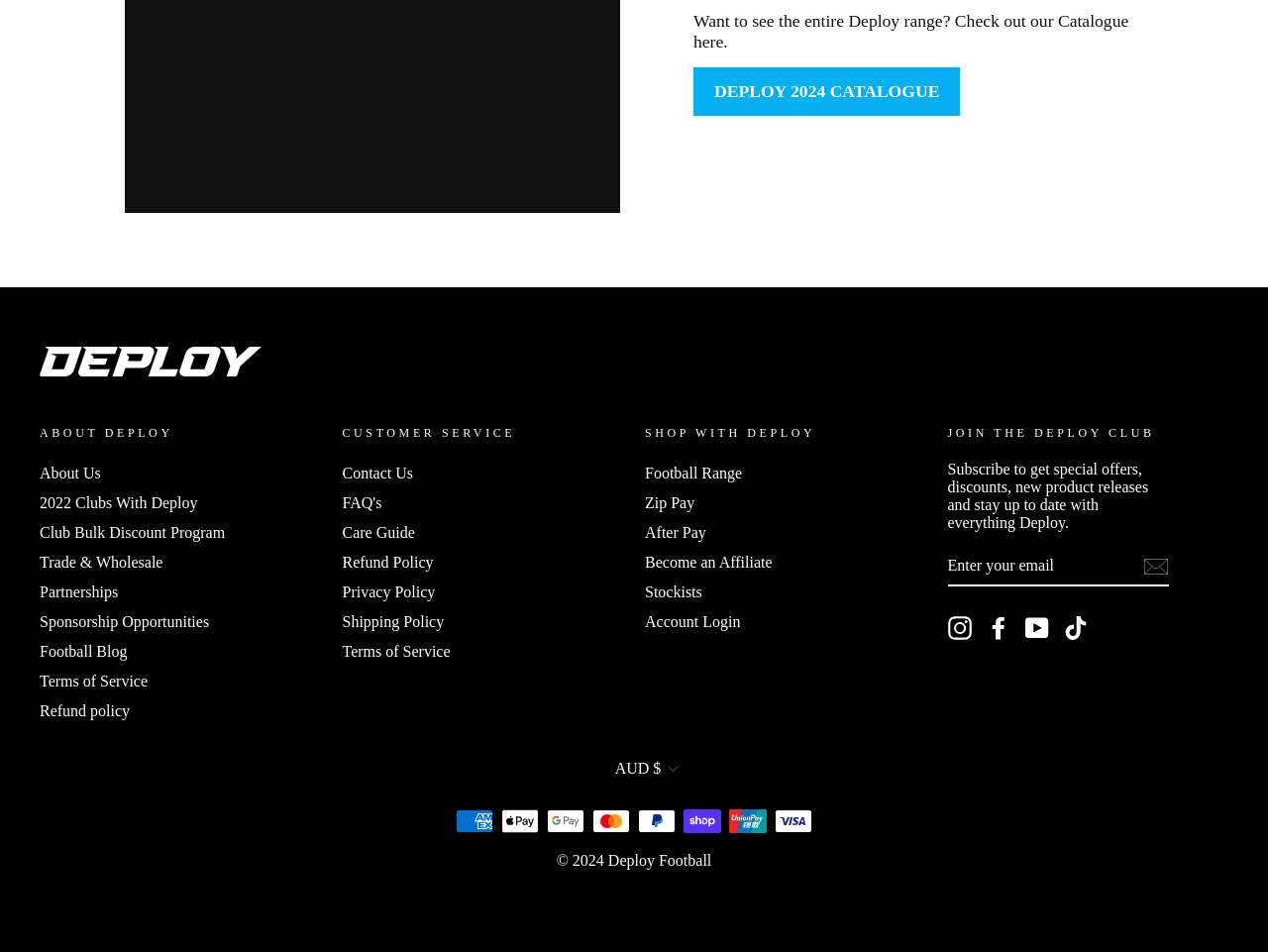Could you please study the image and provide a detailed answer to the question:
What social media platforms does Deploy Football have?

The webpage displays links to Deploy Football's social media profiles, including Instagram, Facebook, YouTube, and TikTok. These links are located at the bottom of the webpage, suggesting that Deploy Football has a presence on these social media platforms.